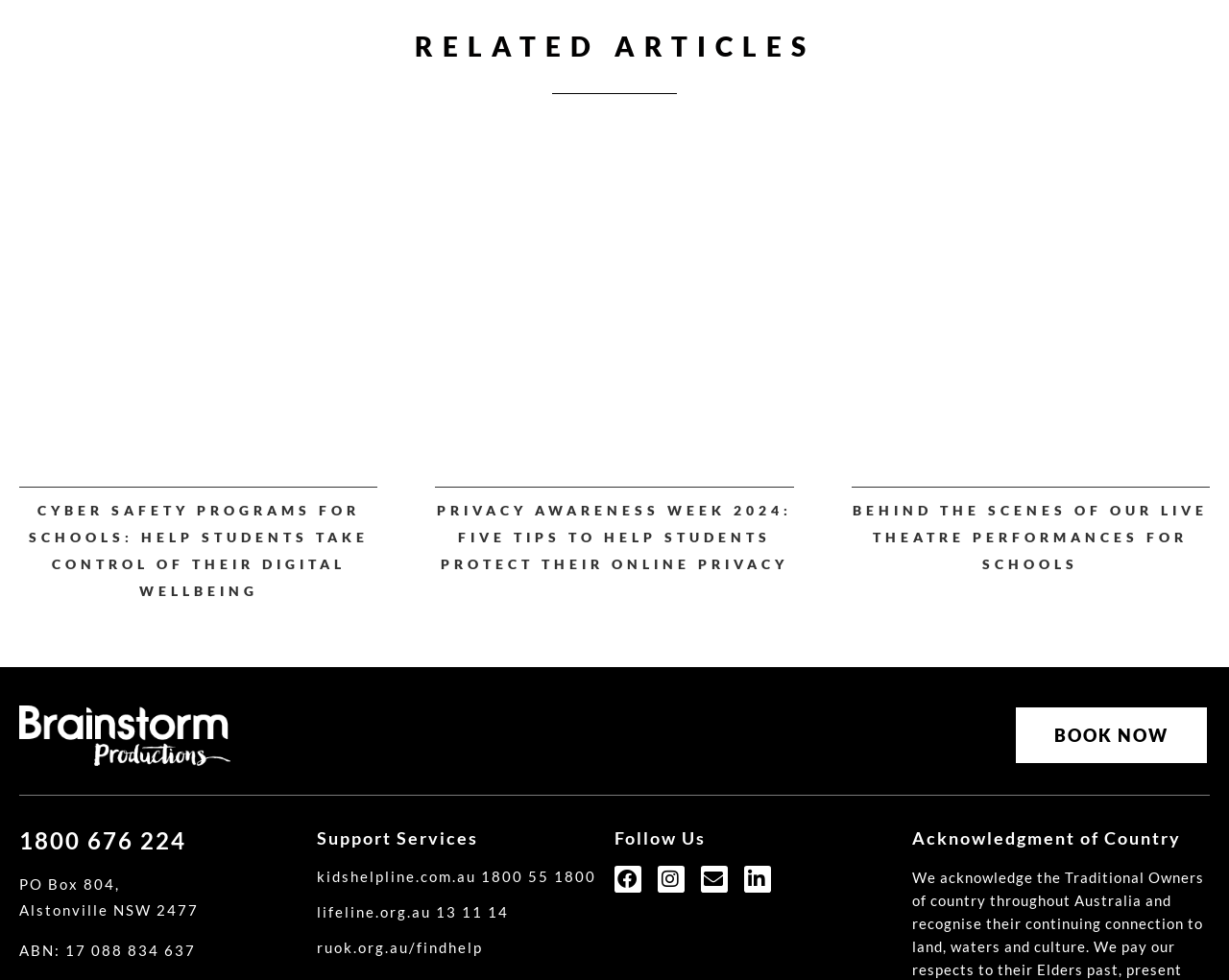Please give the bounding box coordinates of the area that should be clicked to fulfill the following instruction: "Click on the 1 Gram link". The coordinates should be in the format of four float numbers from 0 to 1, i.e., [left, top, right, bottom].

None